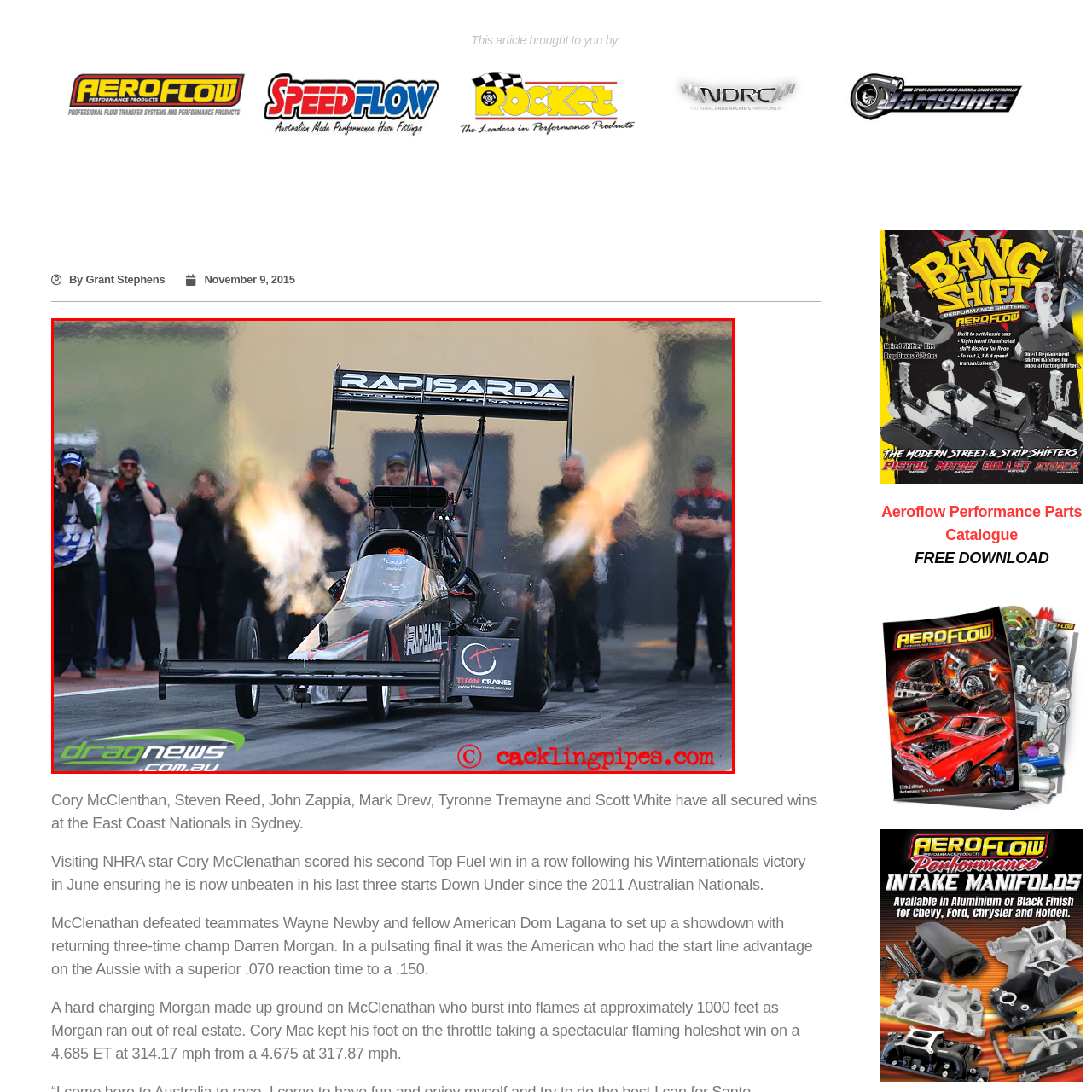Examine the area surrounded by the red box and describe it in detail.

The image captures an exhilarating moment from a drag racing event, showcasing a sleek, high-performance dragster emblazoned with the name "RAPISARDA." The vehicle is positioned on the racetrack, visibly accelerating as flames erupt from its exhaust, illustrating the power of the engine and the intensity of the competition. In the background, an audience of spectators, including fans and team members, look on with anticipation, some capturing the moment on their devices. This dynamic scene encapsulates the thrilling atmosphere and engineering prowess characteristic of top-level drag racing.